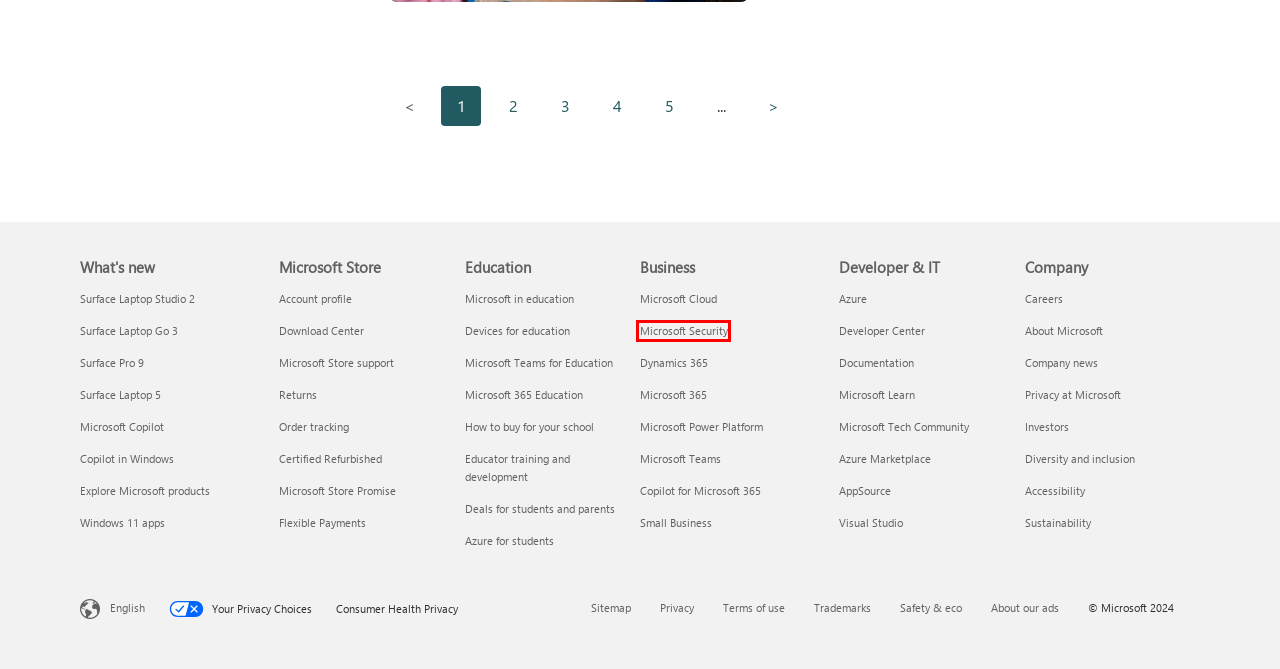You have a screenshot showing a webpage with a red bounding box around a UI element. Choose the webpage description that best matches the new page after clicking the highlighted element. Here are the options:
A. Technical documentation | Microsoft Learn
B. Computers and Laptops for Schools | Microsoft Education
C. Cloud Security Services | Microsoft Security
D. Homepage - Source
E. Microsoft Teams for Schools and Students | Microsoft Education
F. Technology Solutions for Schools | Microsoft Education
G. Microsoft Investor Relations - Home Page
H. Business Applications | Microsoft Dynamics 365

C